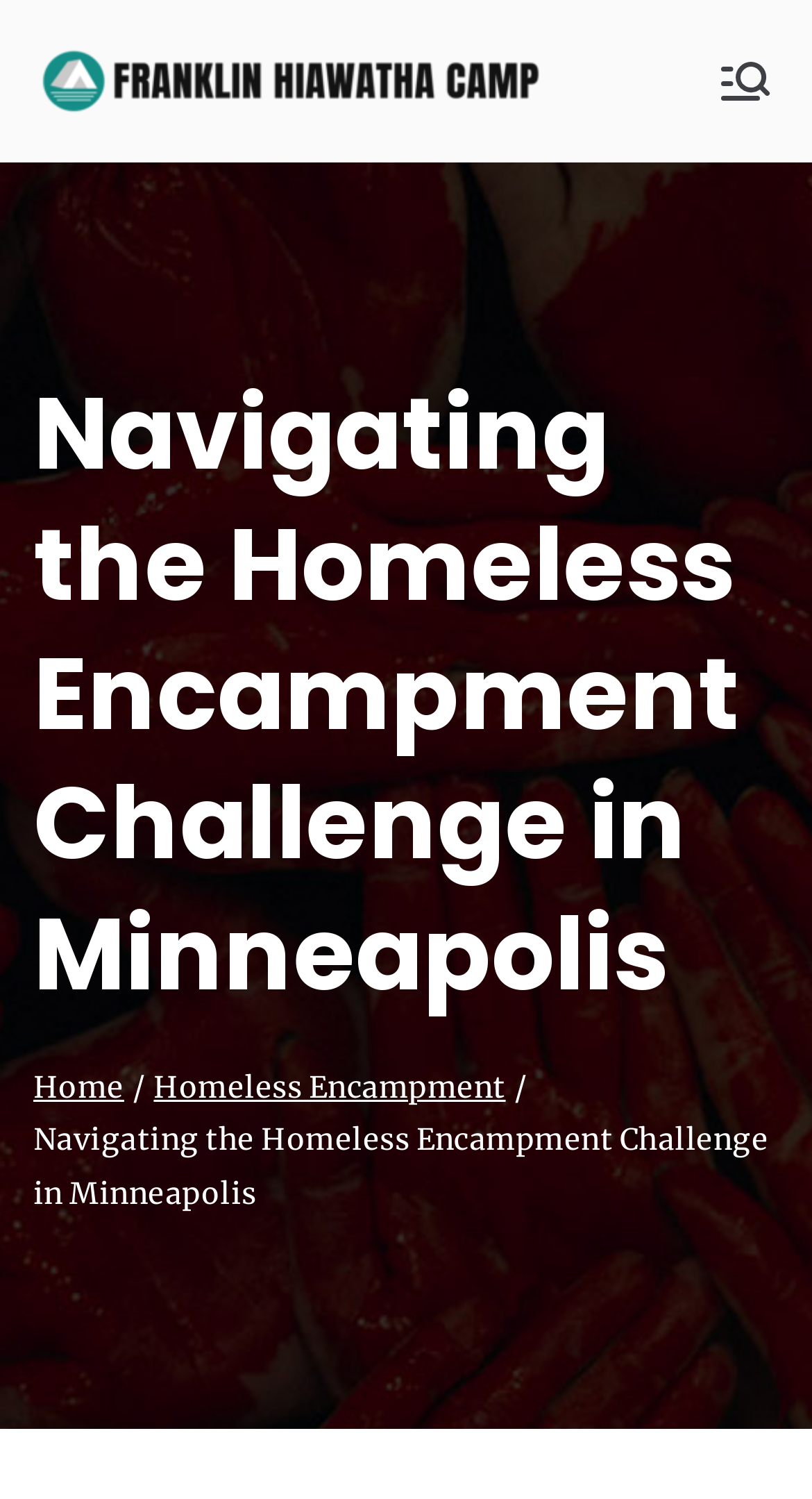Locate and provide the bounding box coordinates for the HTML element that matches this description: "Home".

[0.041, 0.713, 0.153, 0.738]